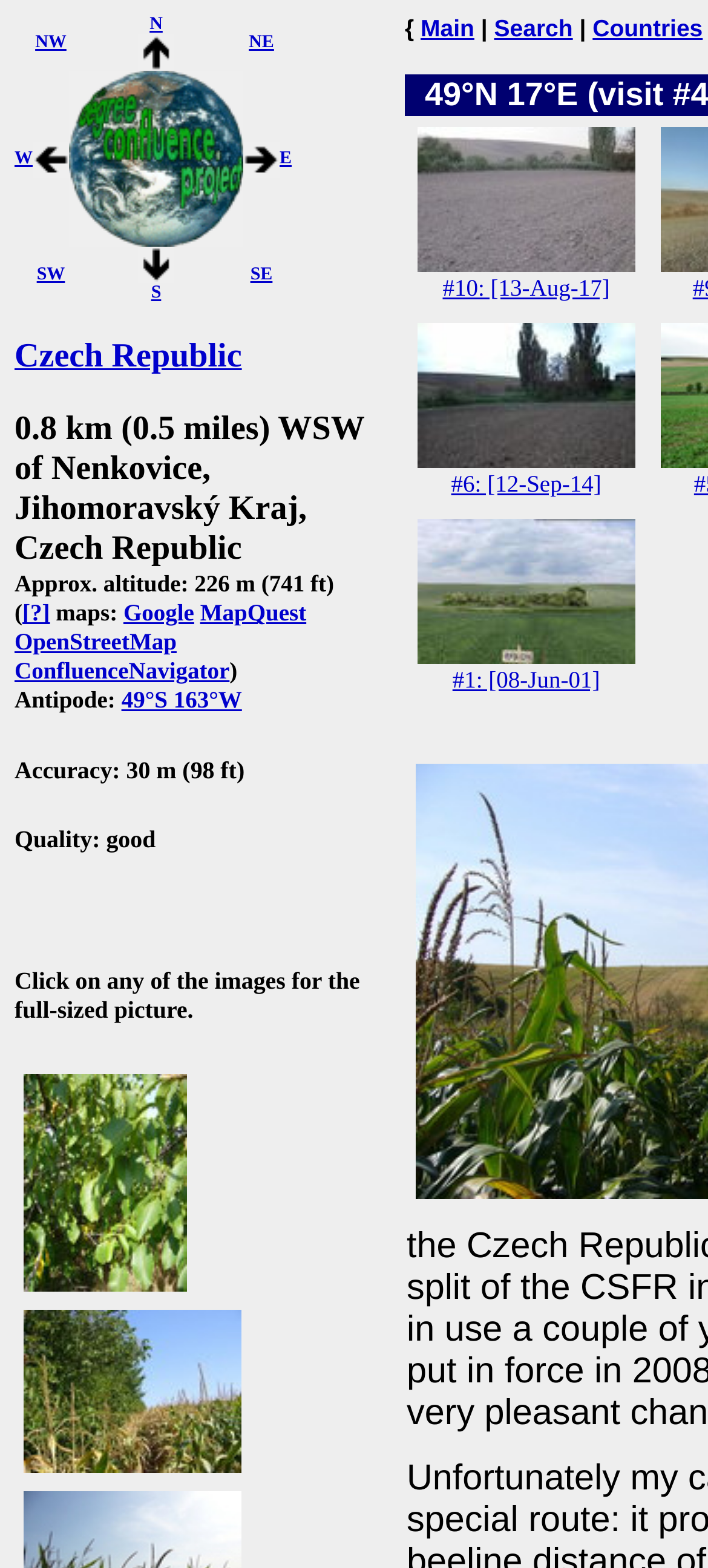Determine the bounding box coordinates of the clickable region to follow the instruction: "Search for confluence projects".

[0.698, 0.009, 0.809, 0.027]